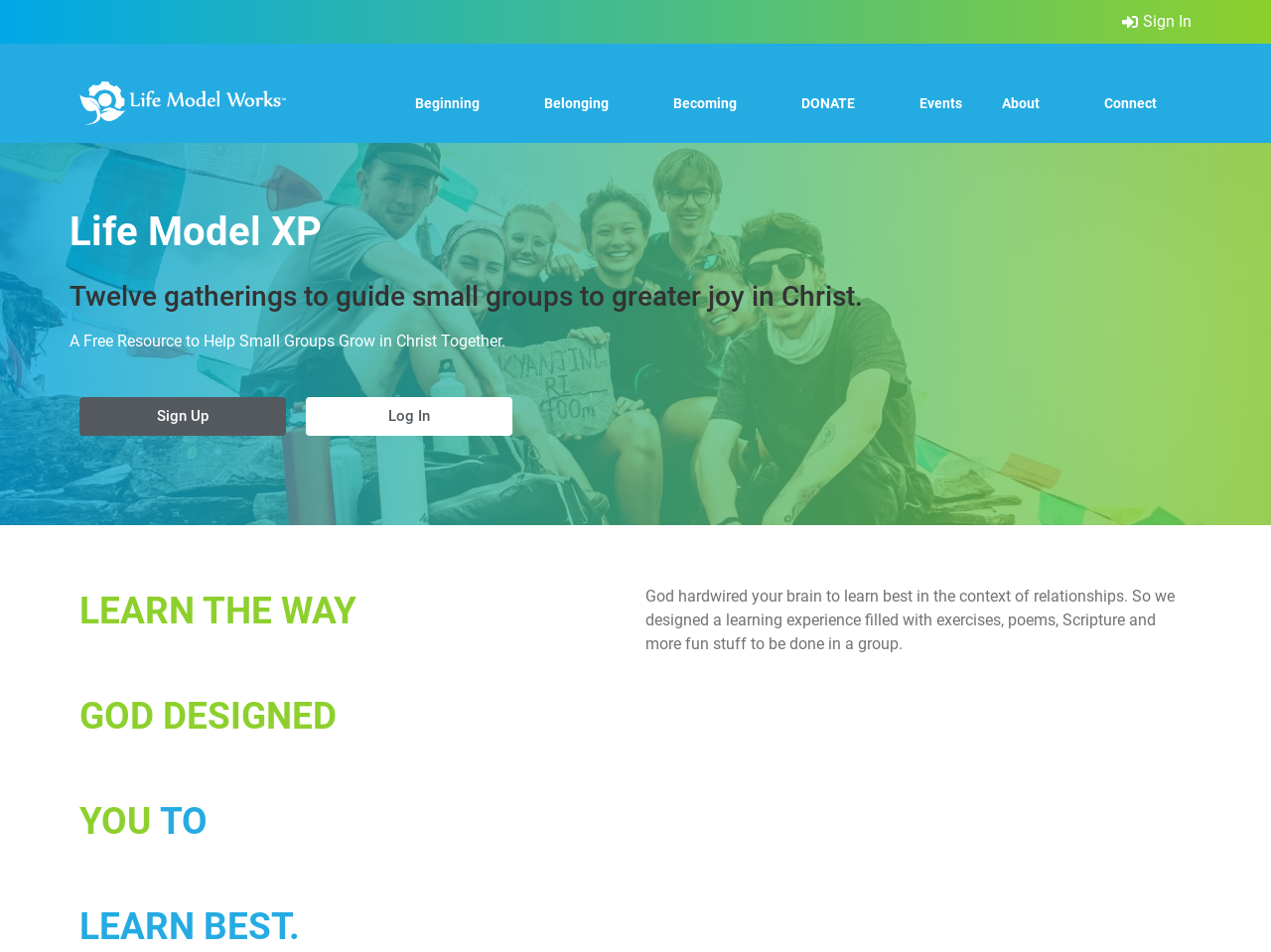Please determine the bounding box coordinates of the element's region to click in order to carry out the following instruction: "Learn about the beginning". The coordinates should be four float numbers between 0 and 1, i.e., [left, top, right, bottom].

[0.327, 0.1, 0.377, 0.117]